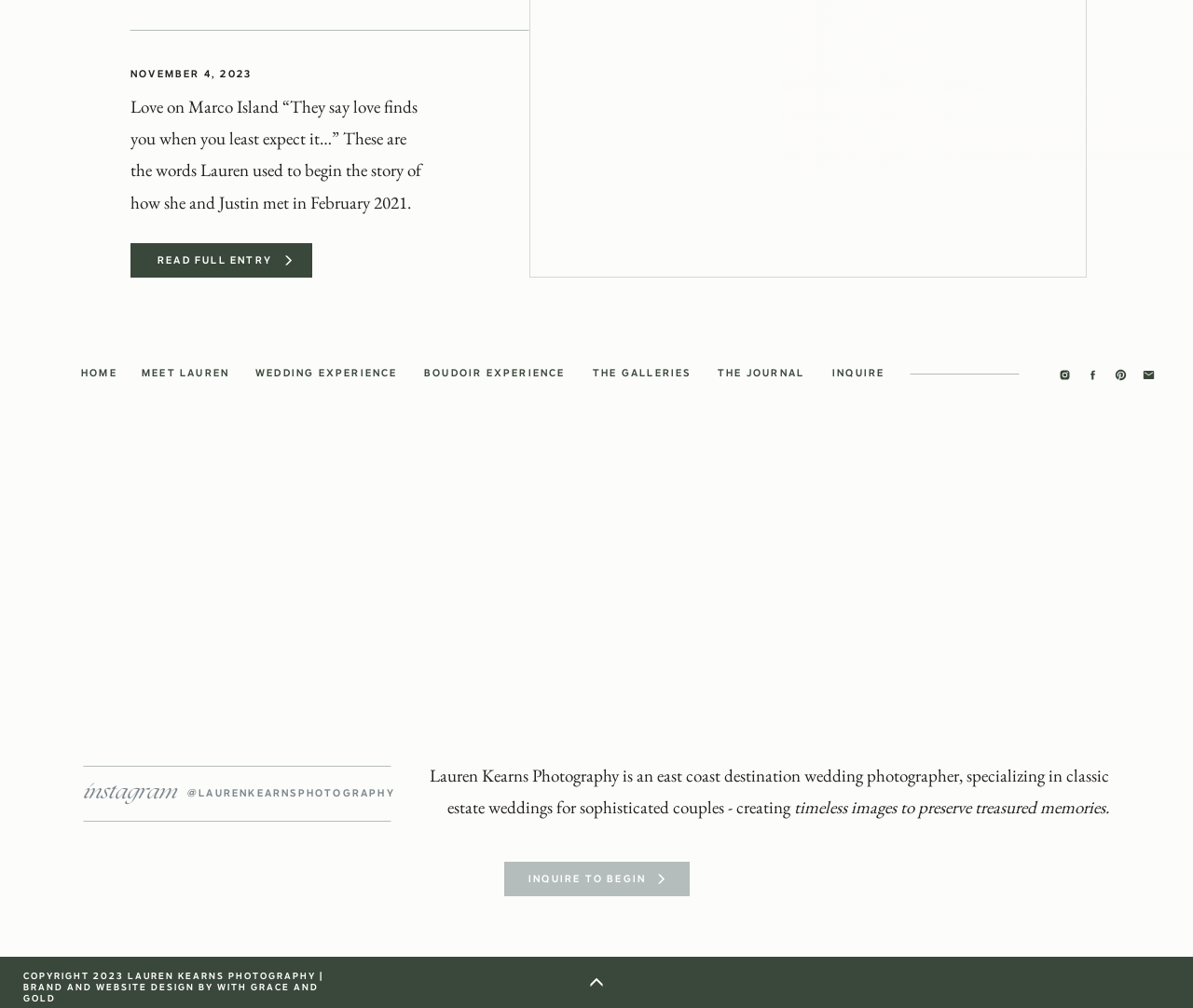Please identify the bounding box coordinates of the region to click in order to complete the given instruction: "Visit the journal". The coordinates should be four float numbers between 0 and 1, i.e., [left, top, right, bottom].

[0.602, 0.363, 0.674, 0.376]